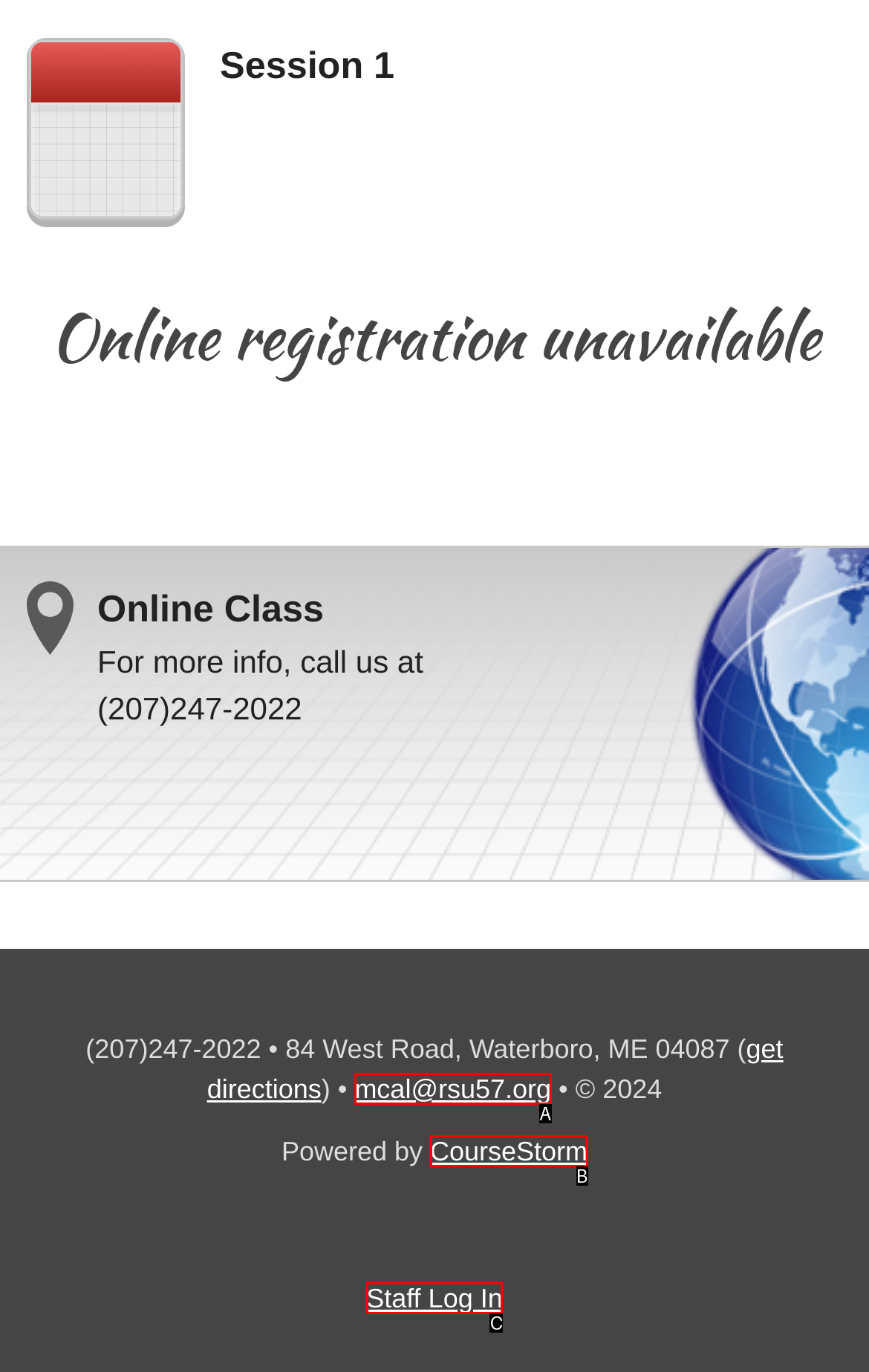From the given choices, determine which HTML element matches the description: Staff Log In. Reply with the appropriate letter.

C